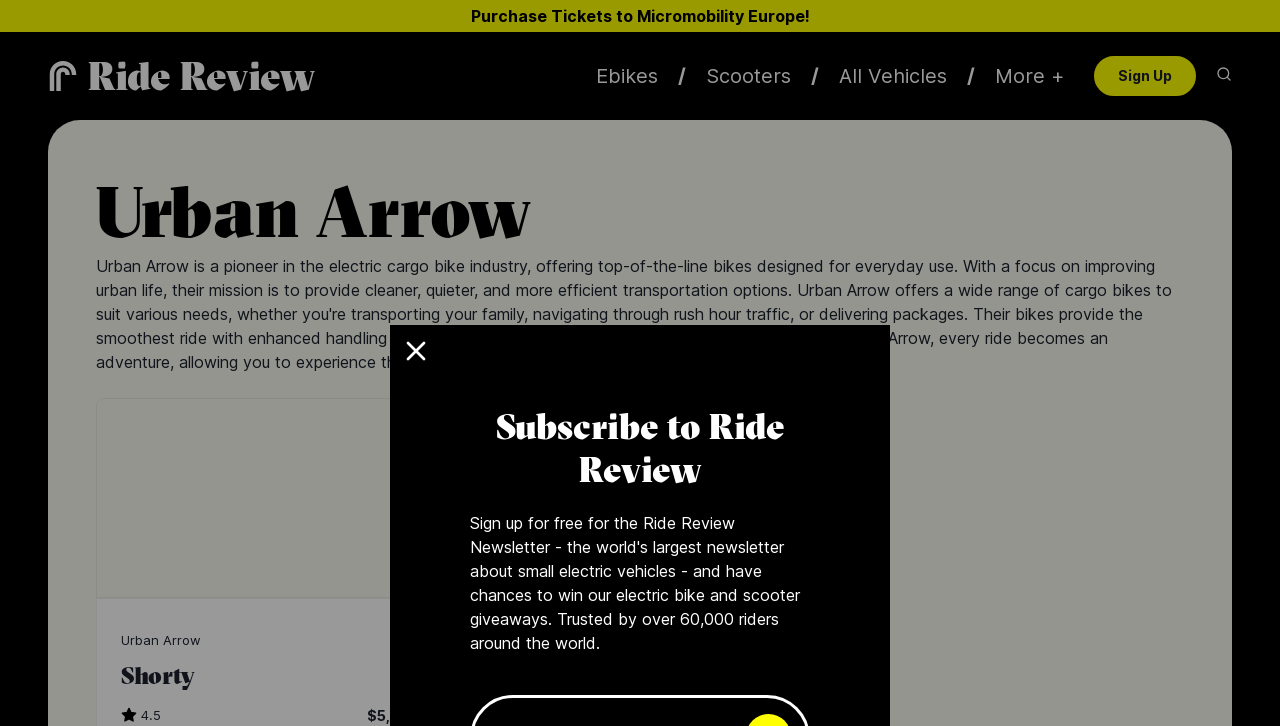Please find the bounding box coordinates of the section that needs to be clicked to achieve this instruction: "Click on the 'Sign Up' button".

[0.855, 0.077, 0.934, 0.132]